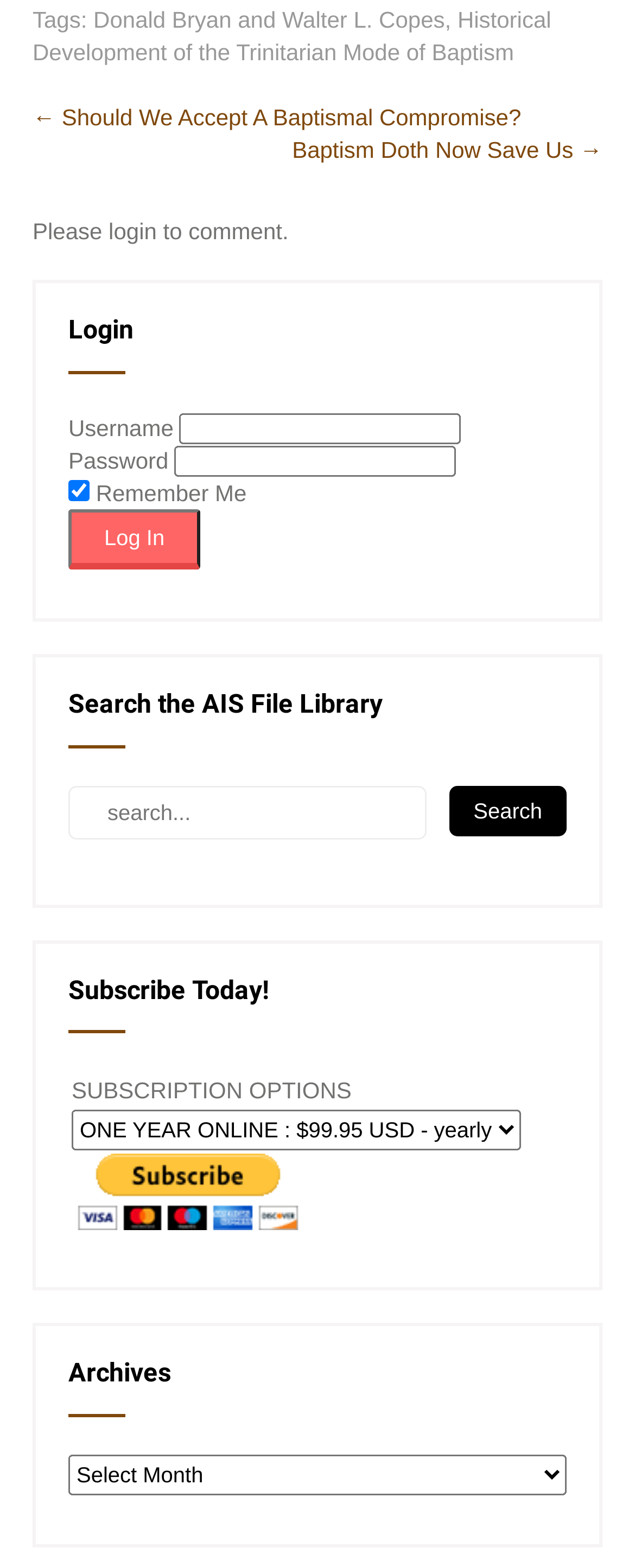Reply to the question with a brief word or phrase: What is the topic of the post?

Baptism